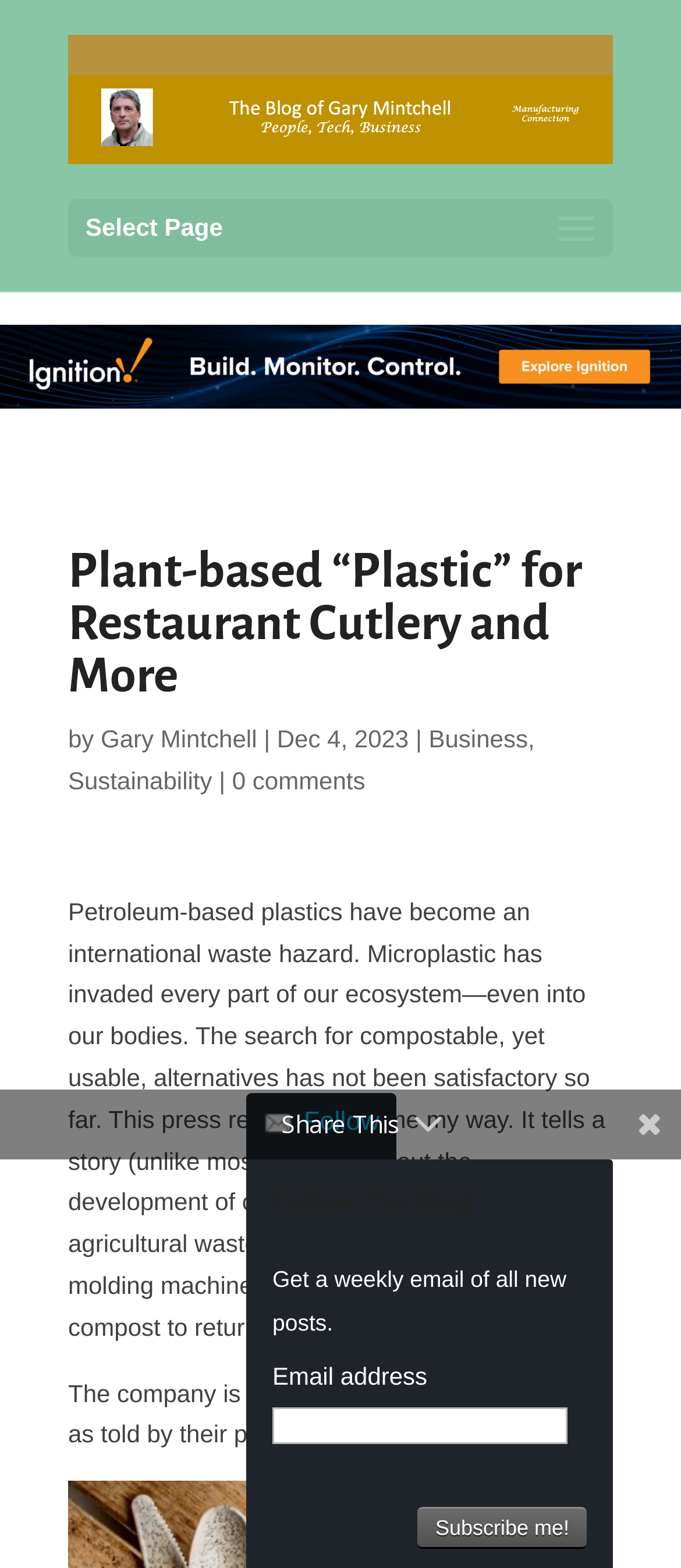Answer the following query concisely with a single word or phrase:
Who is the author of the article?

Gary Mintchell